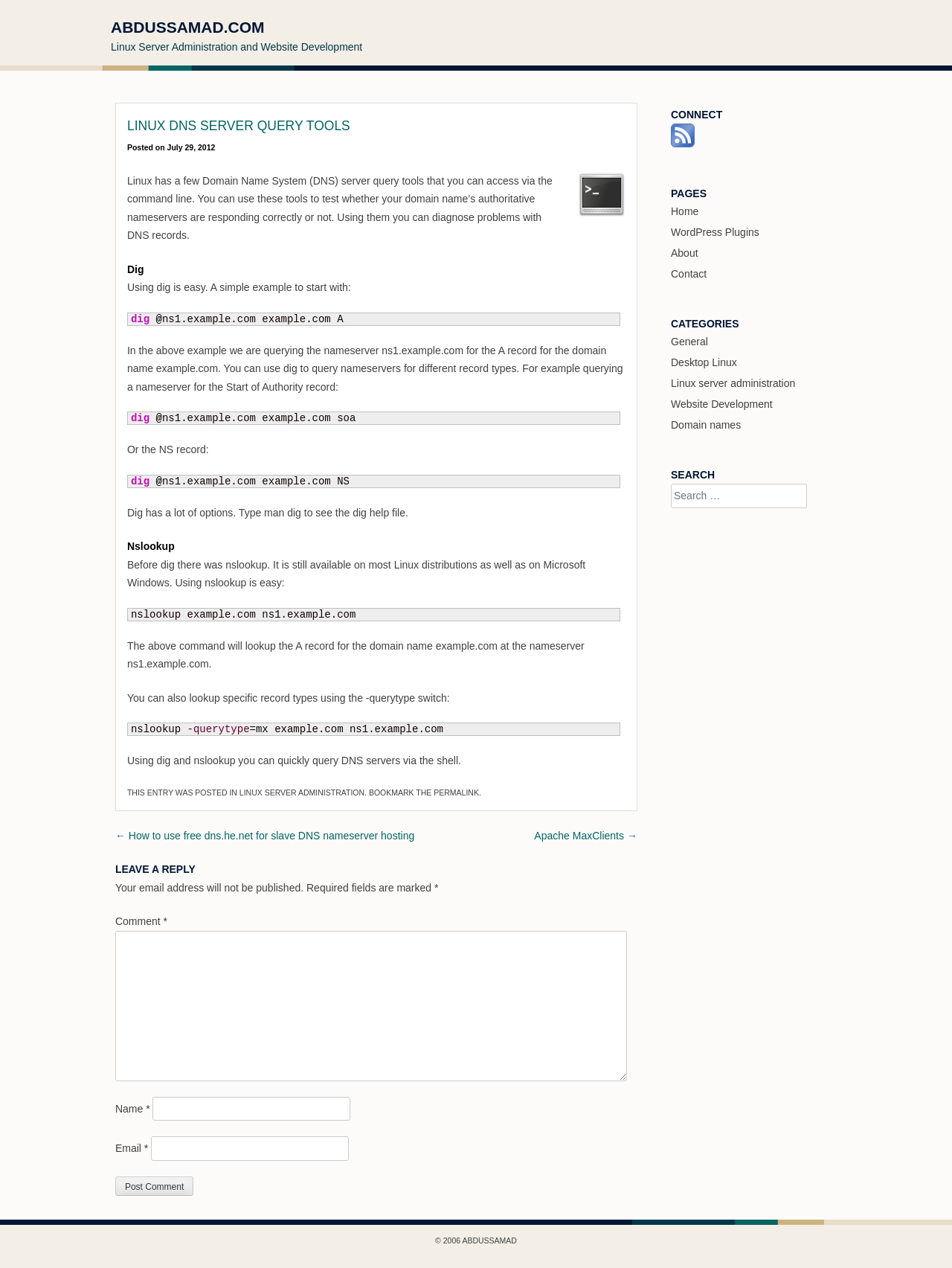What is the purpose of the dig command?
Answer the question with a thorough and detailed explanation.

According to the webpage, the dig command is used to query DNS servers. It provides examples of how to use dig to query nameservers for different record types, such as A records and SOA records.